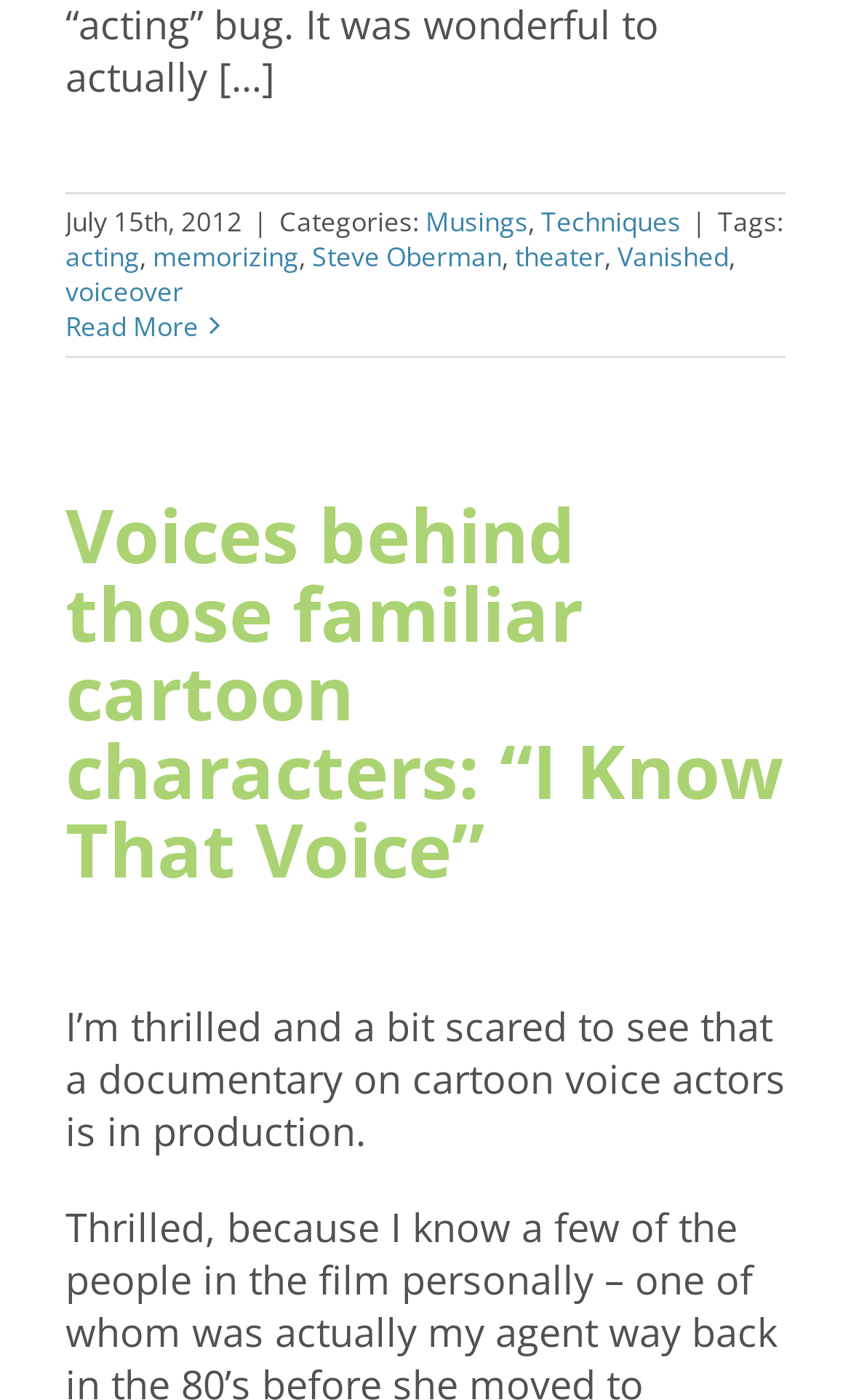What is the title of the first article?
Please provide a detailed answer to the question.

The title of the first article is 'Voices behind those familiar cartoon characters: “I Know That Voice”', which is a heading element with ID 308 and also a link with ID 502.